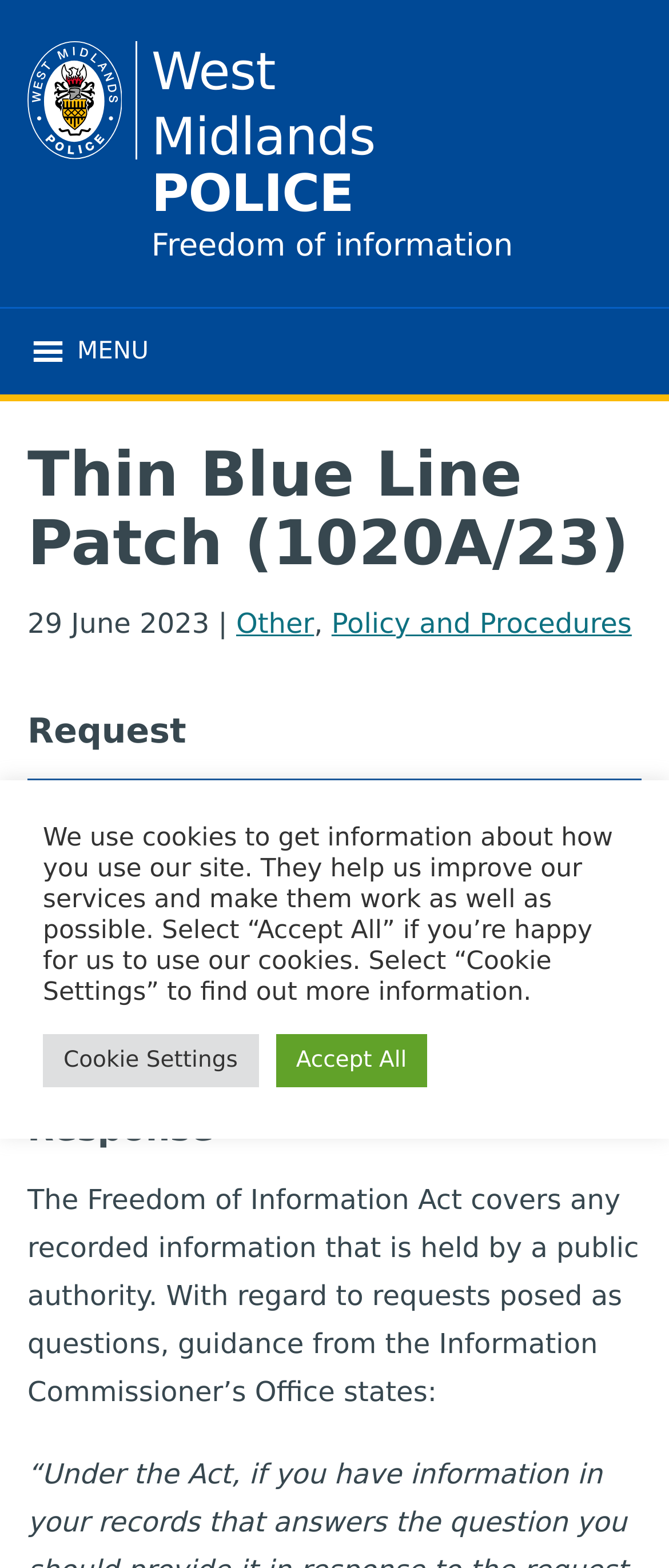Find the bounding box coordinates for the UI element whose description is: "The Voice of Alexa". The coordinates should be four float numbers between 0 and 1, in the format [left, top, right, bottom].

None